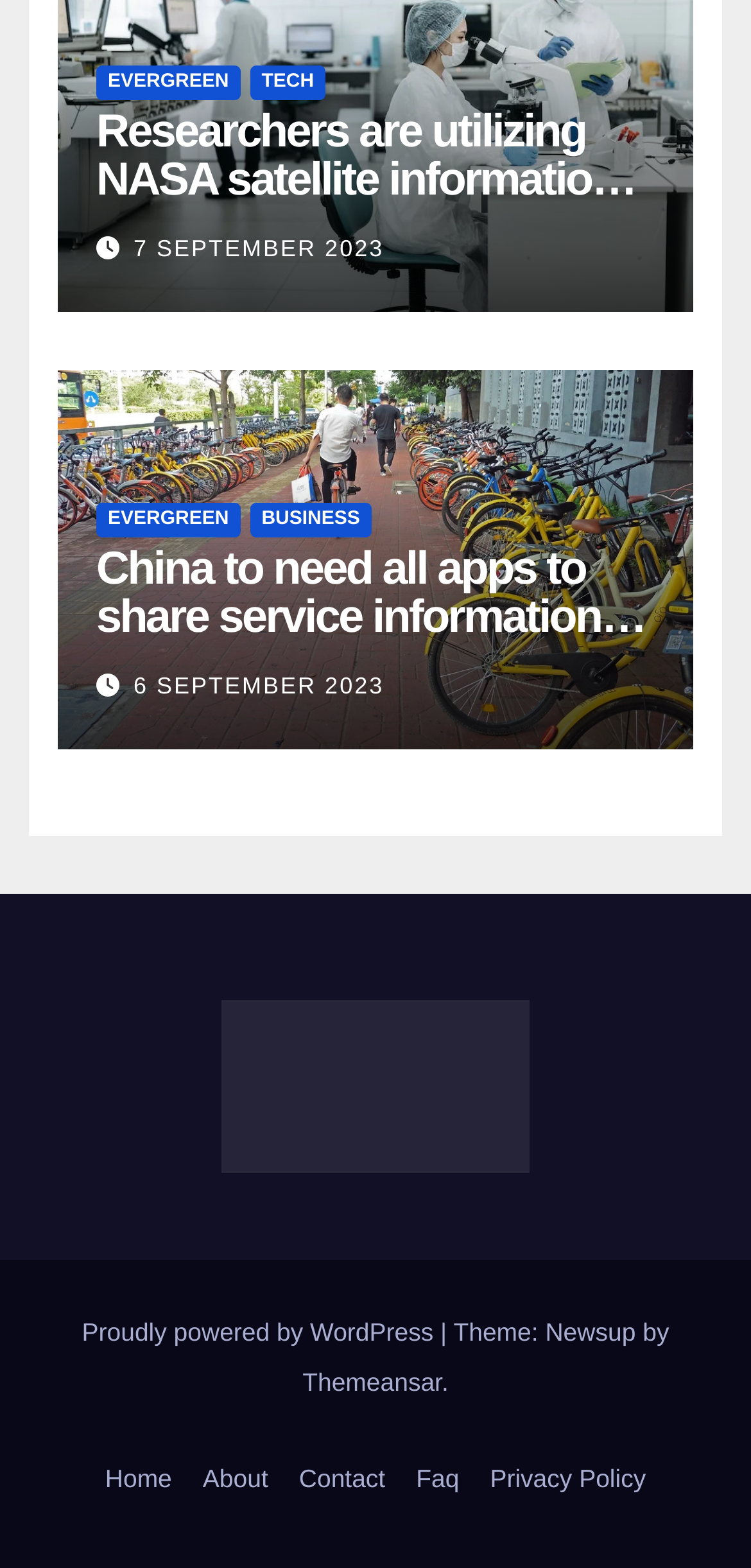Respond to the following question using a concise word or phrase: 
How many news articles are displayed on the webpage?

2